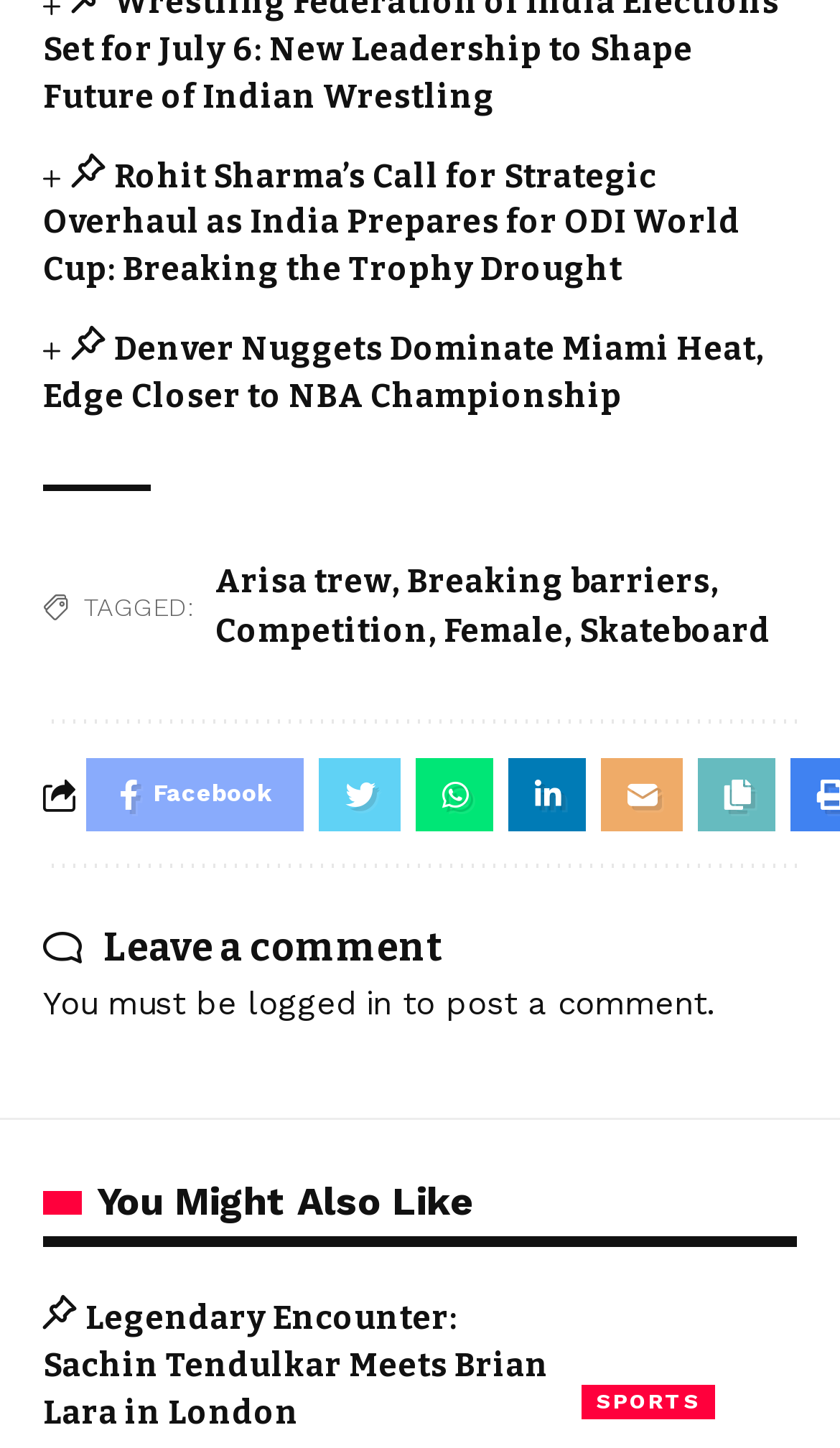How many social media links are present?
Based on the image, give a one-word or short phrase answer.

5